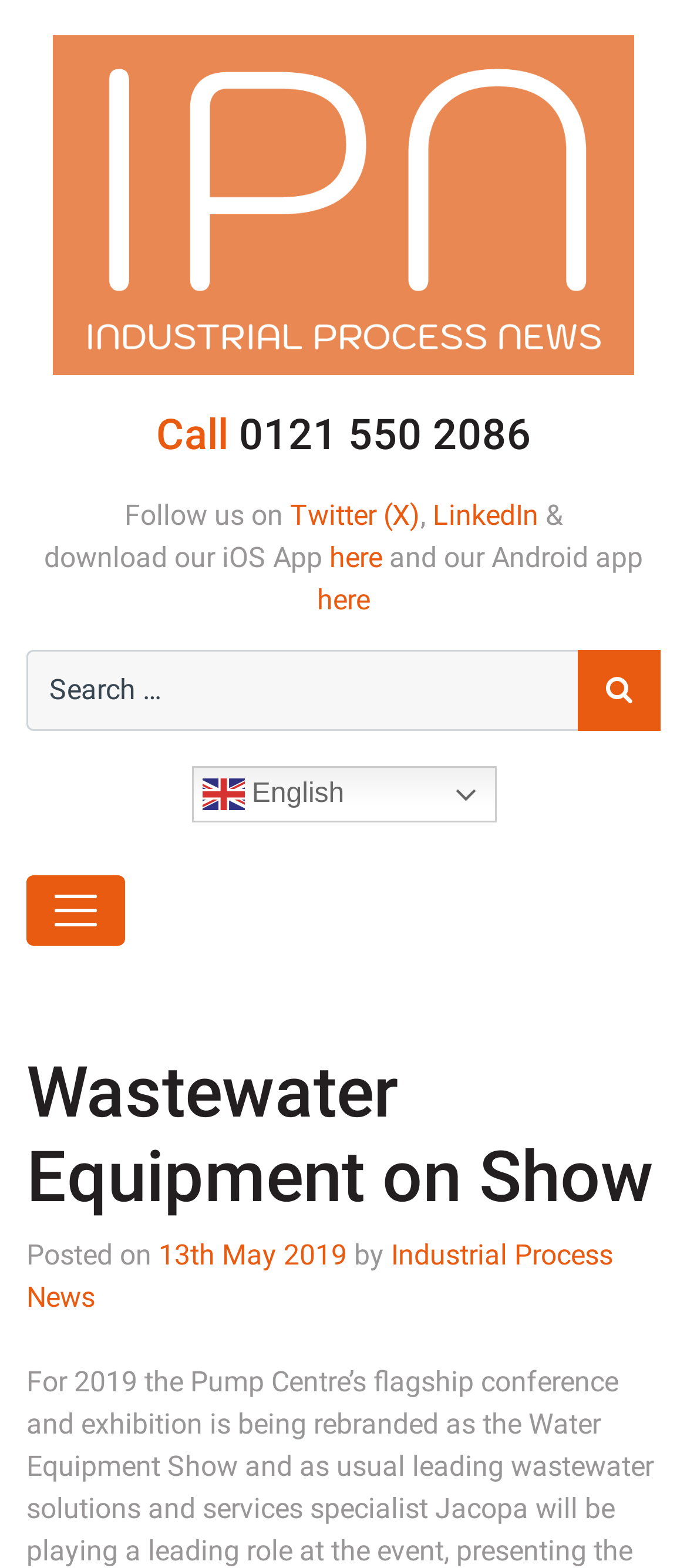Give a short answer using one word or phrase for the question:
What is the language of the webpage?

English